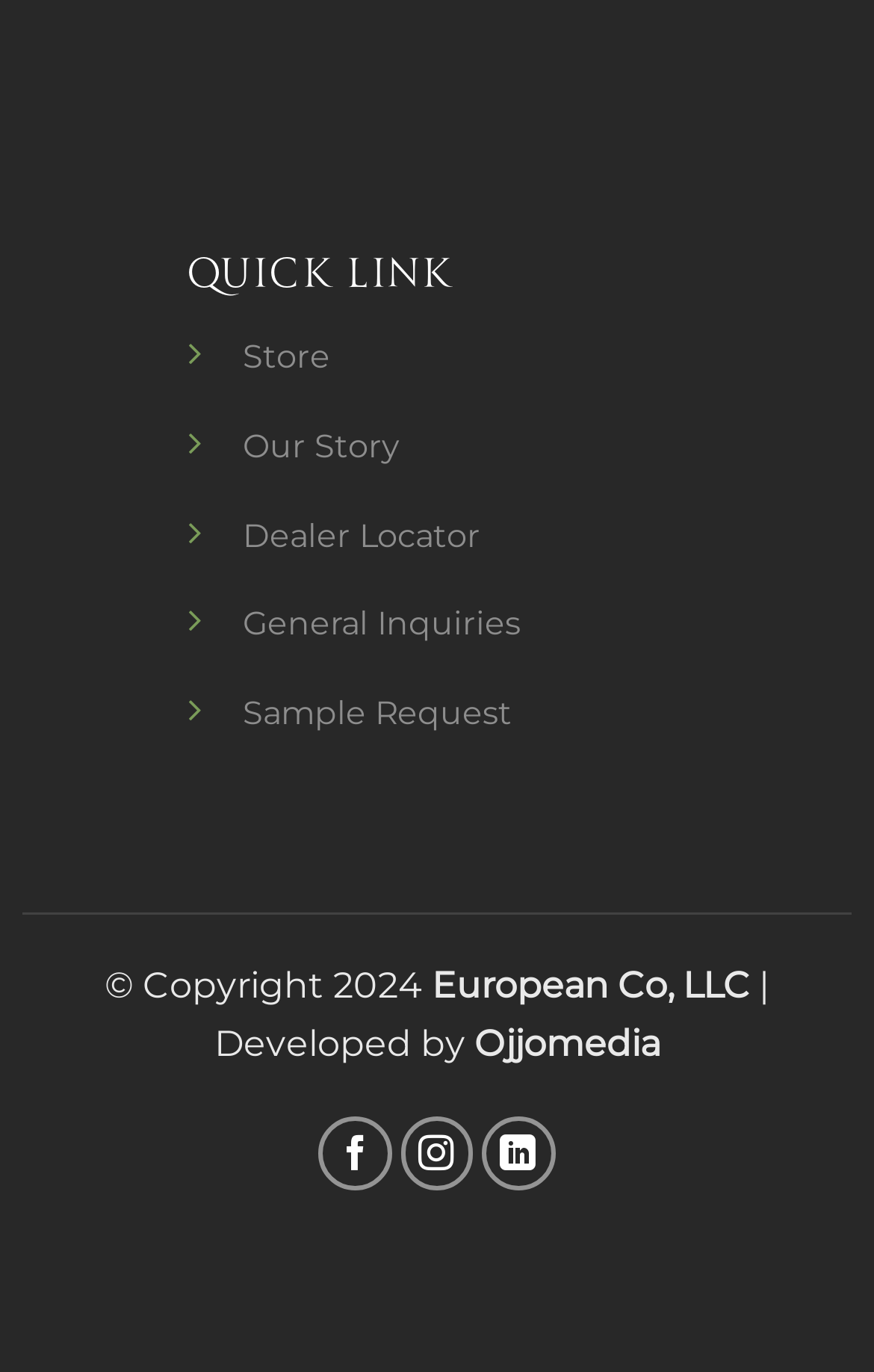Please identify the bounding box coordinates of the element on the webpage that should be clicked to follow this instruction: "Go to the store page". The bounding box coordinates should be given as four float numbers between 0 and 1, formatted as [left, top, right, bottom].

[0.278, 0.246, 0.378, 0.275]